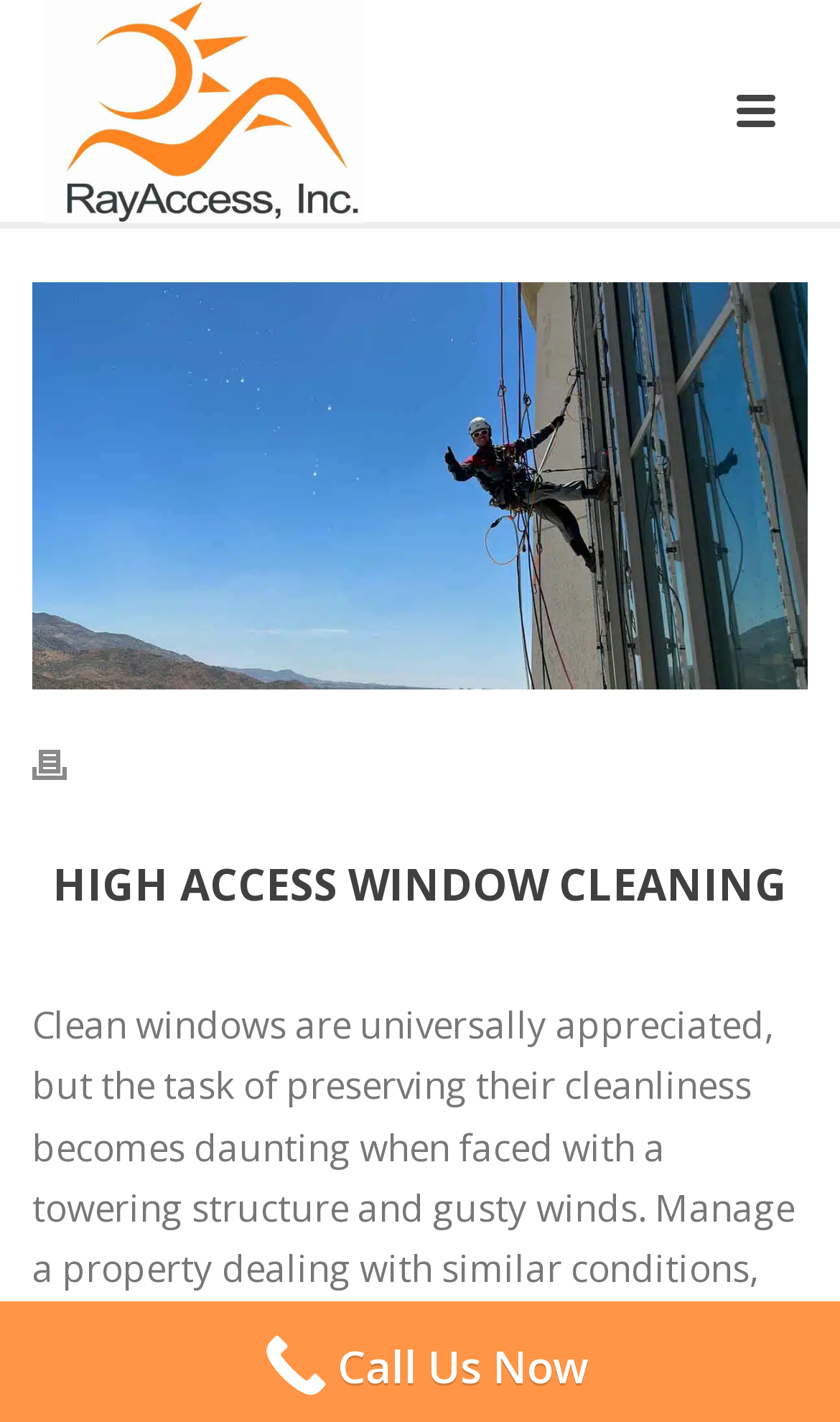Using the given description, provide the bounding box coordinates formatted as (top-left x, top-left y, bottom-right x, bottom-right y), with all values being floating point numbers between 0 and 1. Description: title="Print"

[0.038, 0.515, 0.131, 0.558]